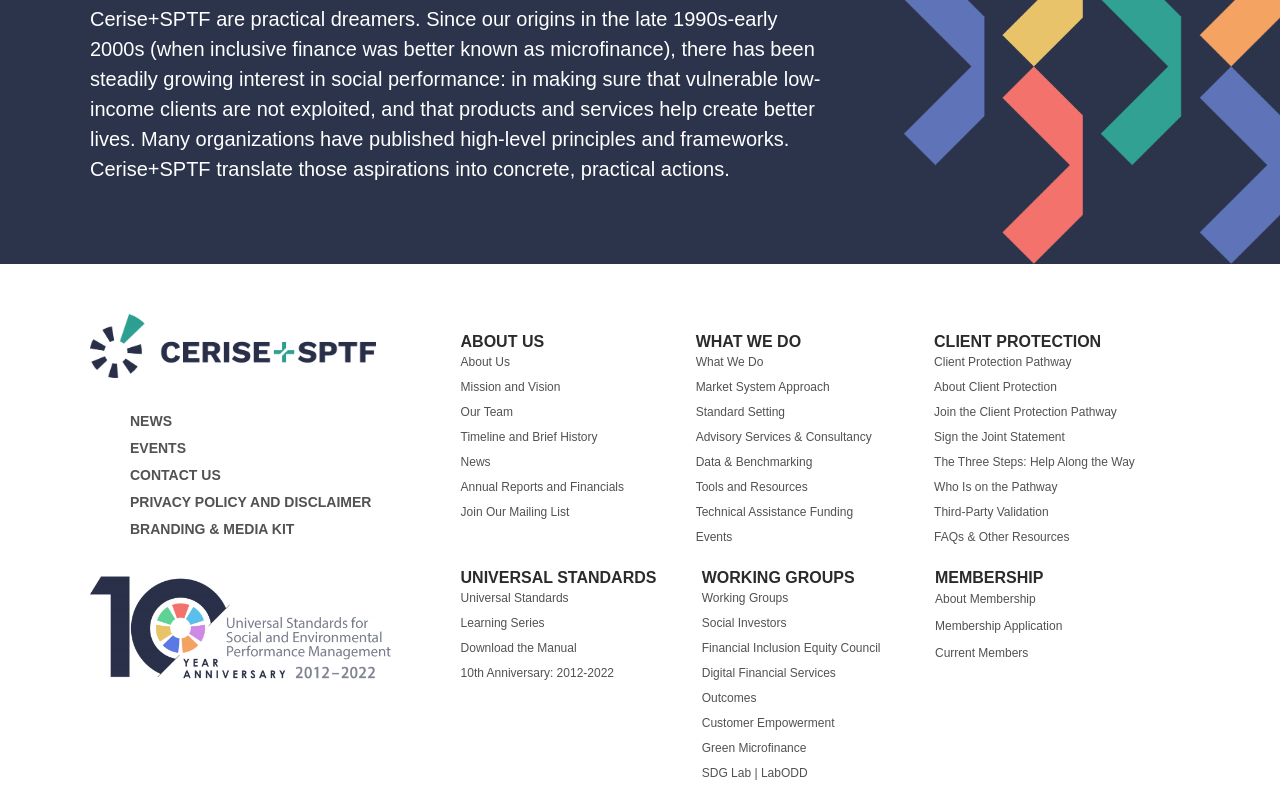Please determine the bounding box coordinates for the element with the description: "Spacious Living".

None